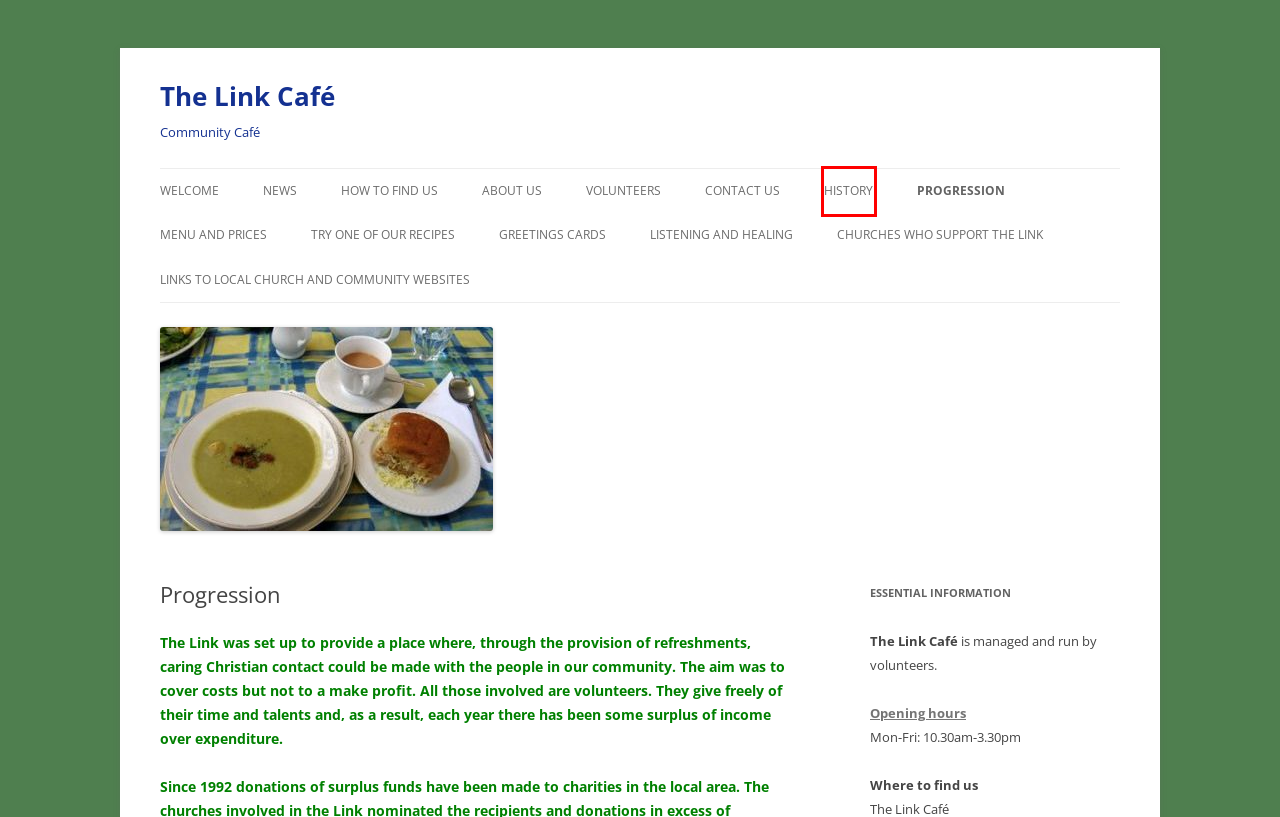You have a screenshot of a webpage, and a red bounding box highlights an element. Select the webpage description that best fits the new page after clicking the element within the bounding box. Options are:
A. Contact us | The Link Café
B. Can you cook for us? | The Link Café
C. The Link Café  | Community Café
D. Try one of our recipes | The Link Café
E. Menu and Prices | The Link Café
F. History | The Link Café
G. News | The Link Café  | Community Café
H. Opening times | The Link Café

F